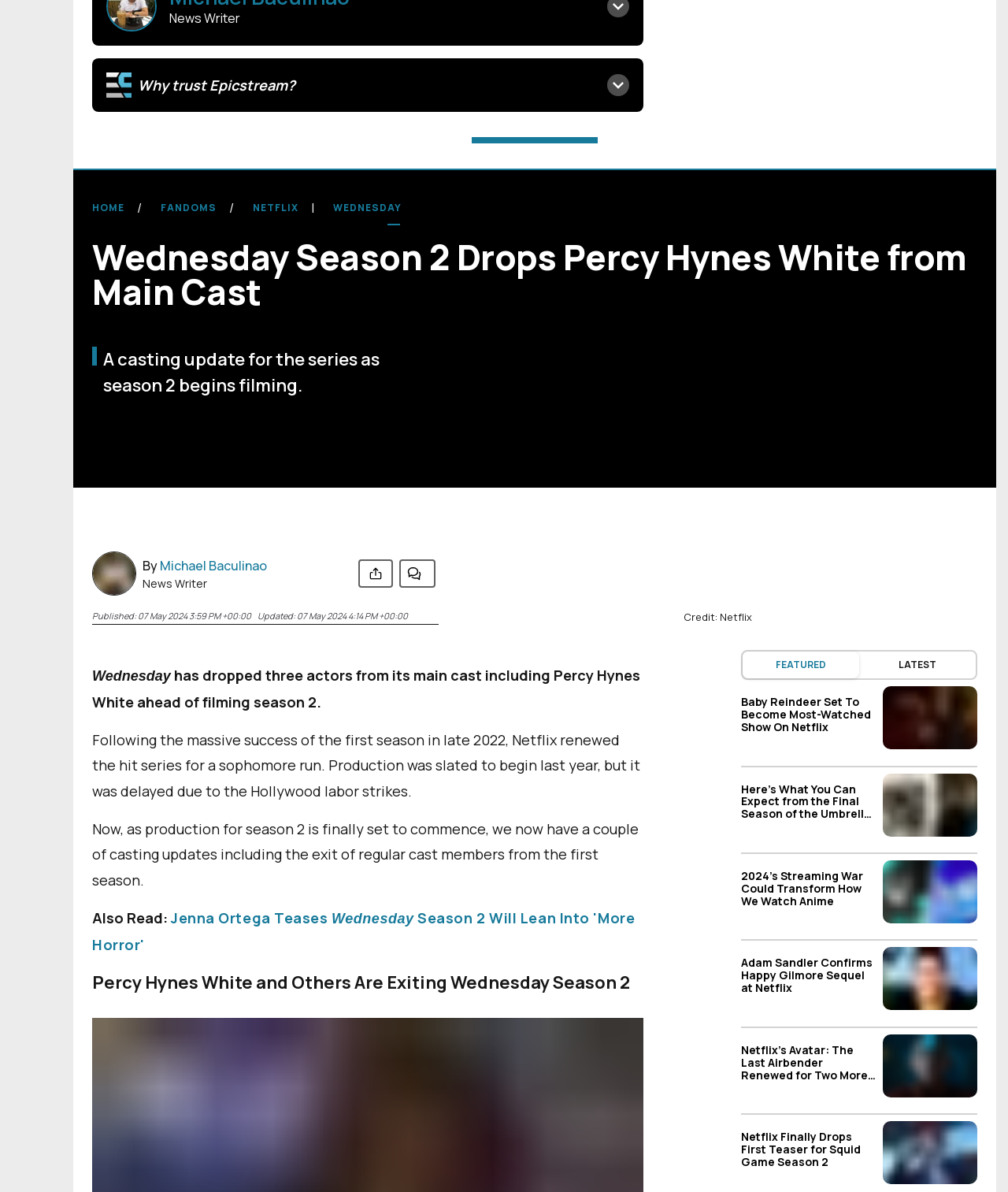How many images are there in the article?
Refer to the screenshot and deliver a thorough answer to the question presented.

There are 7 images in the article, including the image of Jenna Ortega as Wednesday Addams, the split image of Richard Gadd, the image of the Umbrella Academy season 3 promo, the image of kaiju no 8, the image of Adam Sandler as Happy Gilmore, the image of Avatar: The Last Airbender Netflix series, and the image of Squid Game season 2.